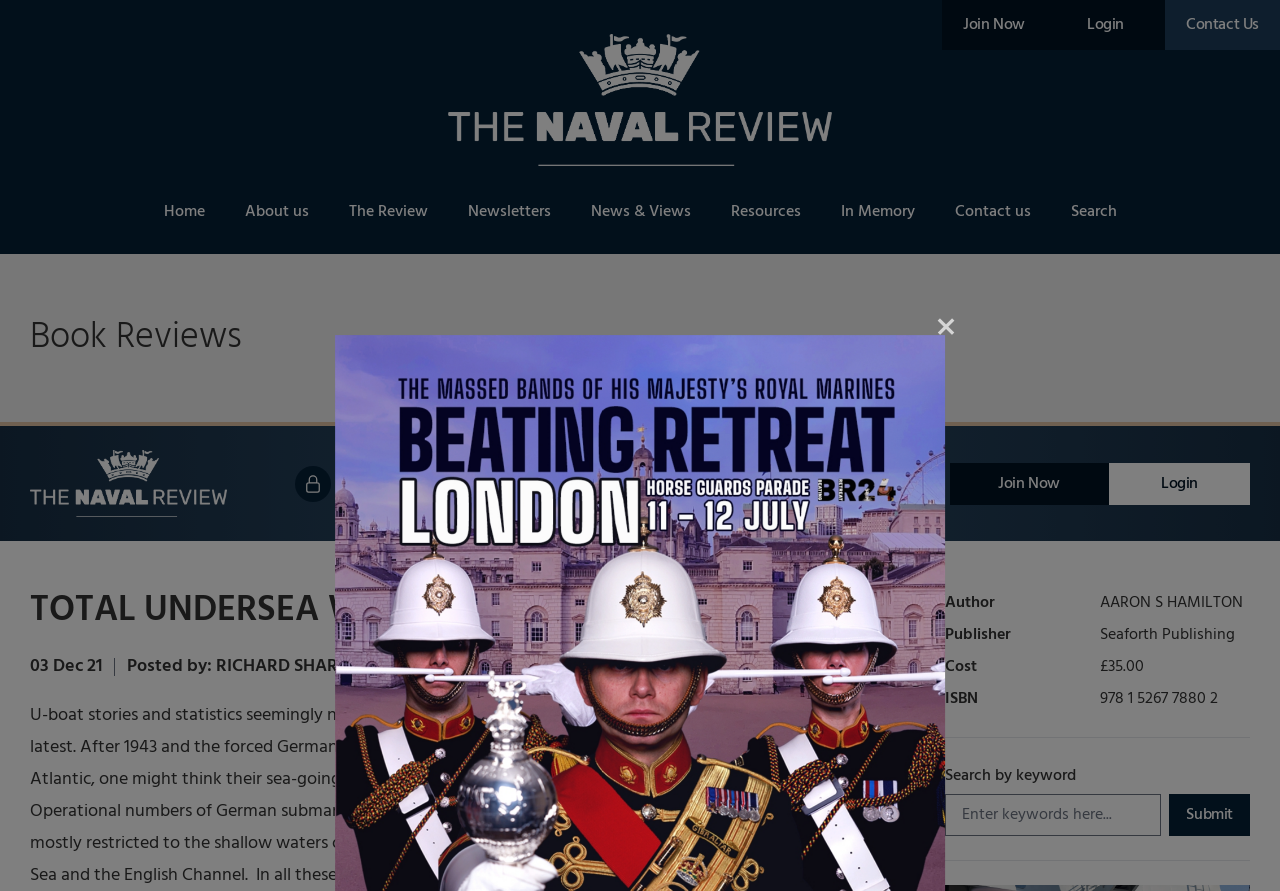Find the bounding box coordinates for the area you need to click to carry out the instruction: "Search by keyword". The coordinates should be four float numbers between 0 and 1, indicated as [left, top, right, bottom].

[0.738, 0.891, 0.907, 0.939]